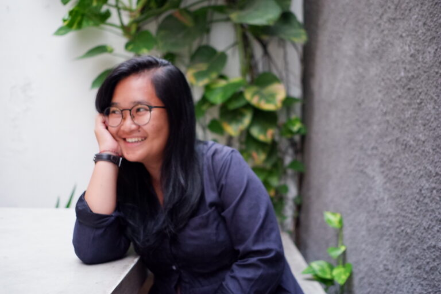Generate a detailed explanation of the scene depicted in the image.

The image features a smiling woman with long, dark hair, seated casually with her elbow resting on a table. She appears relaxed and engaged, perhaps lost in thought or enjoying a moment of joy. Her attire is a dark-colored shirt, complementing the natural surroundings. In the backdrop, lush green plants are visible, adding a touch of nature and warmth to the scene. This image embodies a sense of serenity and creativity, perfectly aligning with her role as a flower designer at Ellensflorist, located in Bali, Indonesia. This delightful setting reflects her artistic spirit and connection to nature, reinforcing the essence of her floral creations.